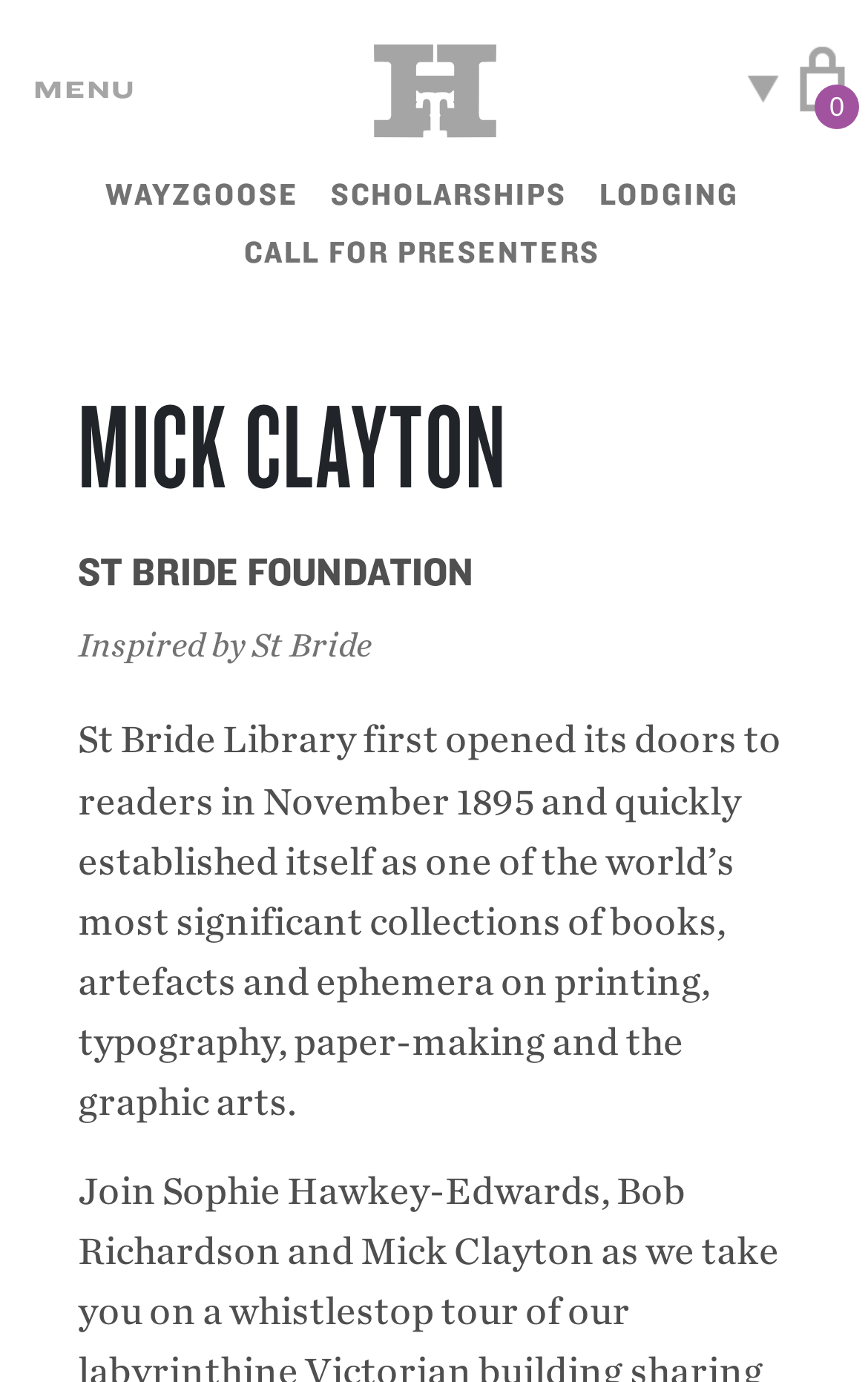Elaborate on the information and visuals displayed on the webpage.

The webpage is about Mick Clayton and the St Bride Foundation, with a focus on the Wayzgoose 2021 event. At the top left corner, there is a "MENU" link, and at the top right corner, there is a link with the text "0". Below these links, there is a horizontal navigation menu with links to "WAYZGOOSE", "SCHOLARSHIPS", "LODGING", and "CALL FOR PRESENTERS". 

In the middle of the page, there is a large heading that reads "MICK CLAYTON", followed by another heading that reads "ST BRIDE FOUNDATION". Below these headings, there is a third heading that reads "Inspired by St Bride". 

Below the headings, there is a paragraph of text that describes the St Bride Library, stating that it first opened its doors in 1895 and has become one of the world's most significant collections of books, artefacts, and ephemera related to printing, typography, paper-making, and the graphic arts. 

On the top middle of the page, there is an image, but its content is not described.